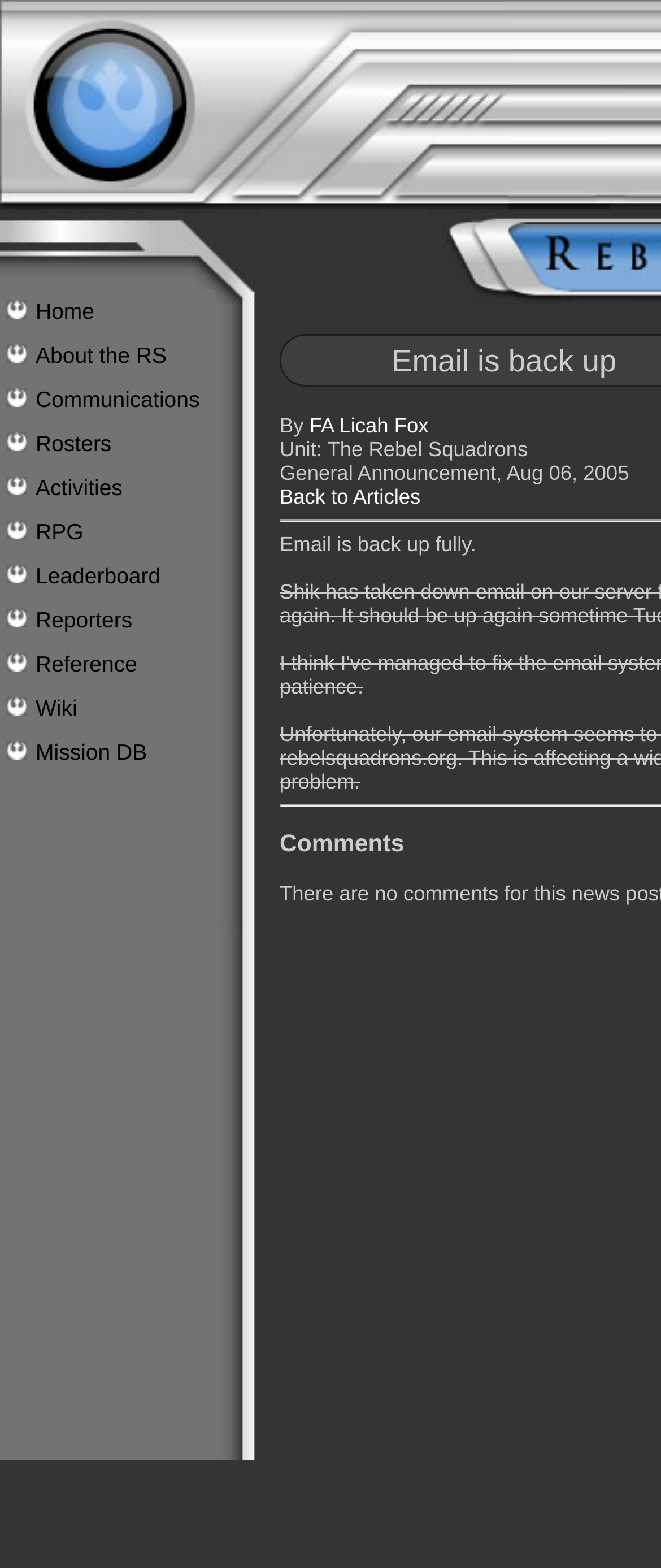Can you give a comprehensive explanation to the question given the content of the image?
What is the current status of the email?

I found the answer by looking at the static text element that says 'Email is back up fully'.